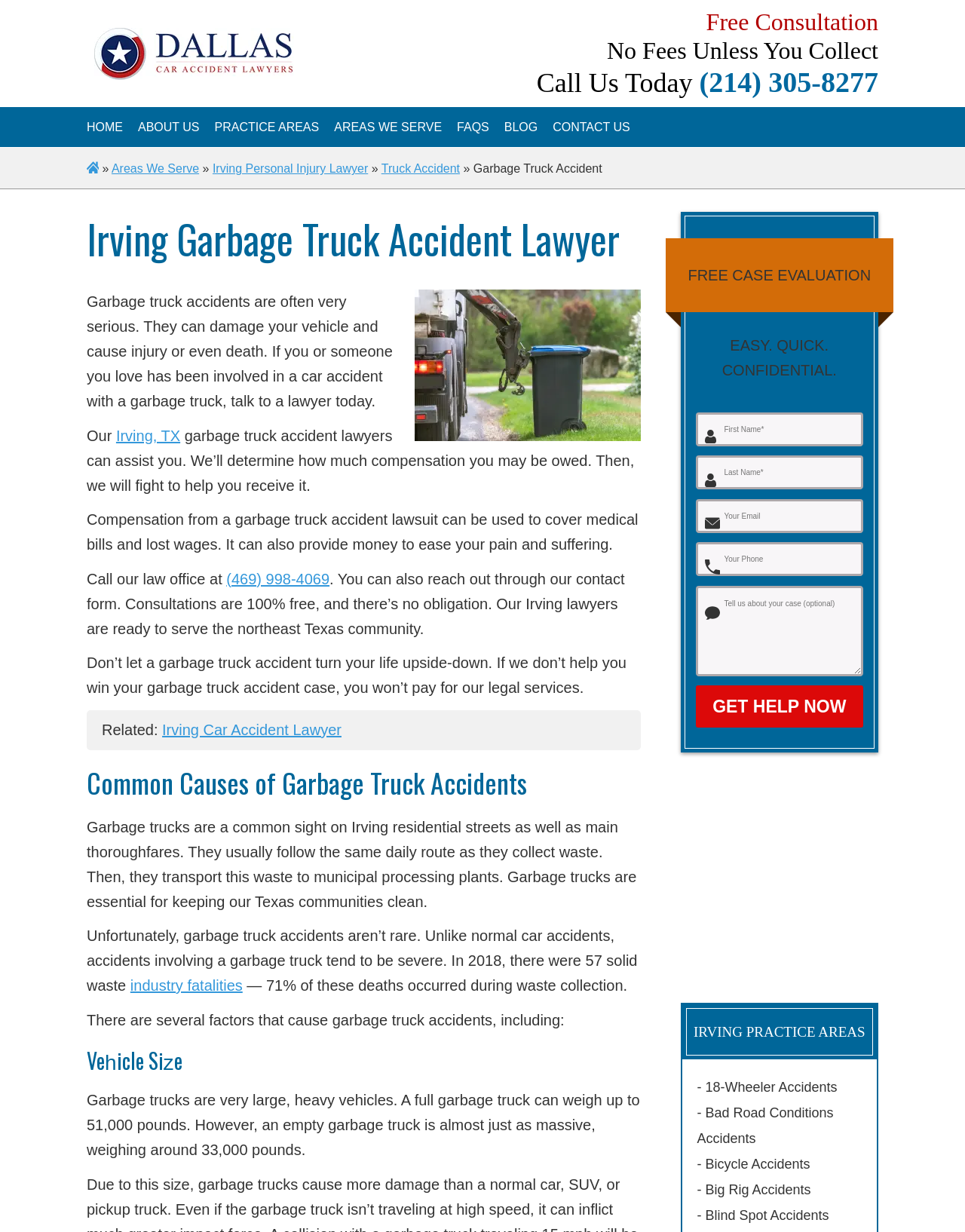Please identify the bounding box coordinates of the clickable area that will allow you to execute the instruction: "Fill in the 'First Name' input field".

[0.277, 0.321, 0.52, 0.349]